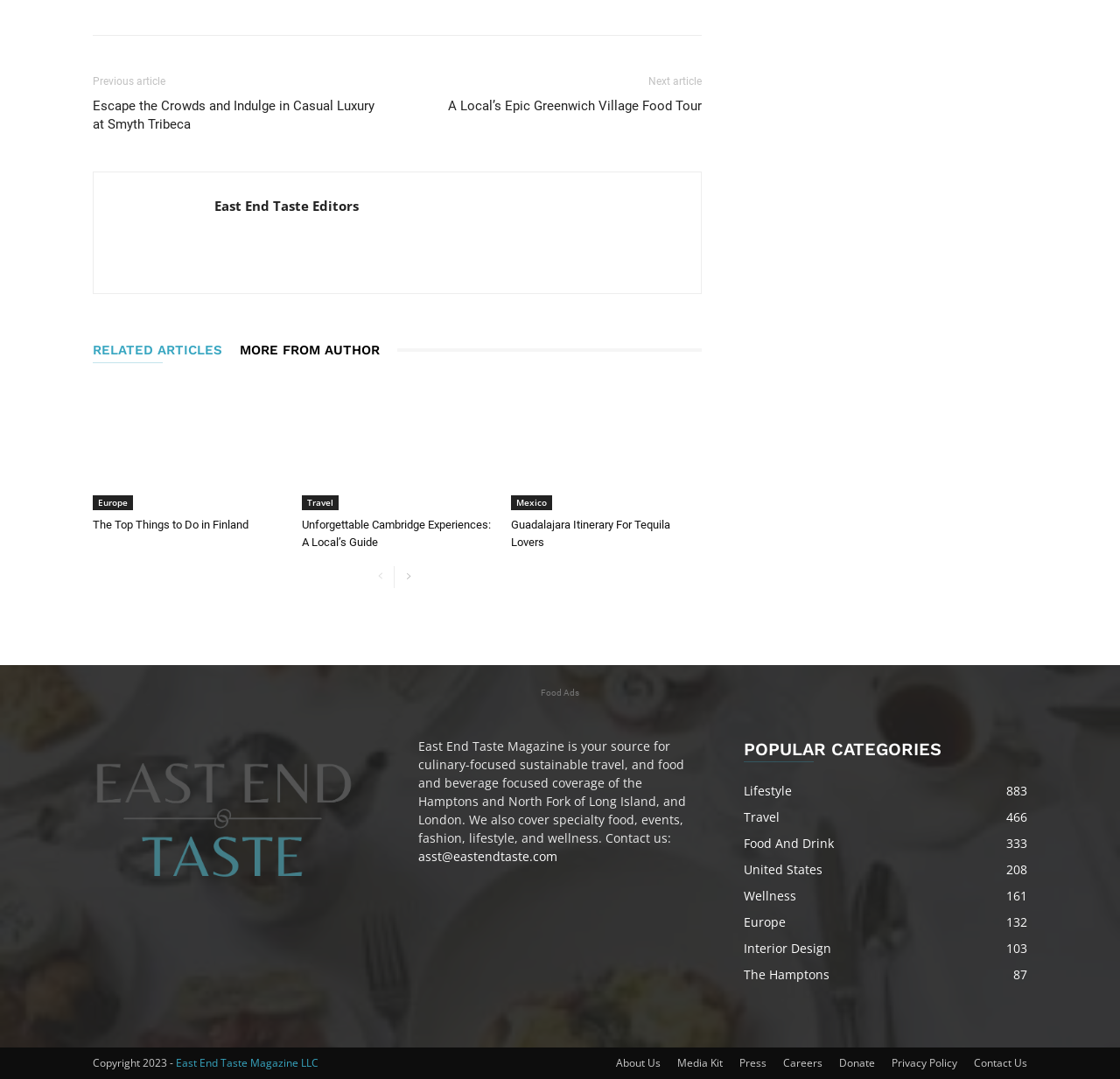Please give a short response to the question using one word or a phrase:
What is the name of the magazine mentioned on the webpage?

East End Taste Magazine